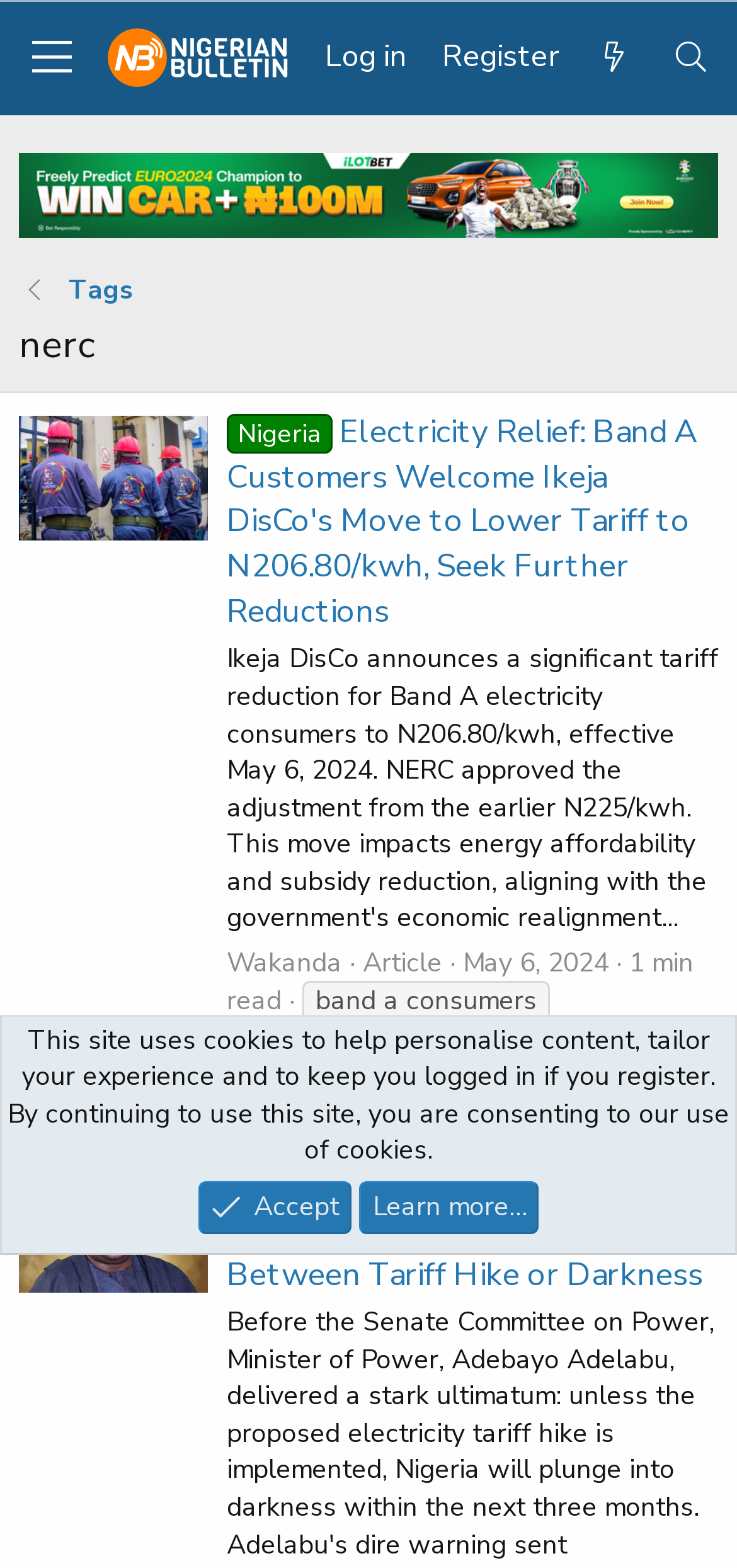Find the bounding box coordinates of the element to click in order to complete the given instruction: "Click the menu button."

[0.01, 0.007, 0.13, 0.067]